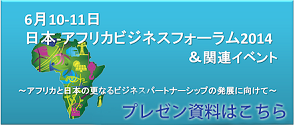Please reply with a single word or brief phrase to the question: 
What languages are used in the text of the image?

Japanese and English